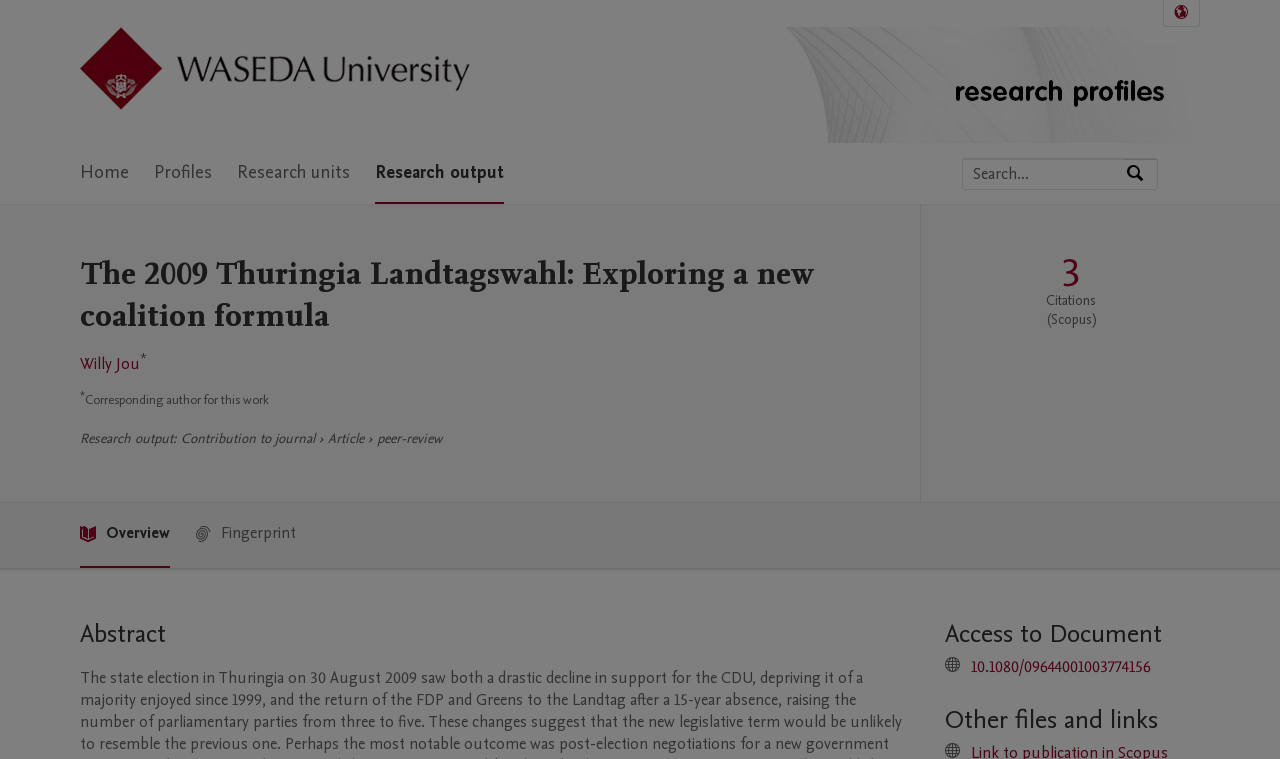Use a single word or phrase to answer the following:
What is the university logo displayed on the webpage?

Waseda University Logo